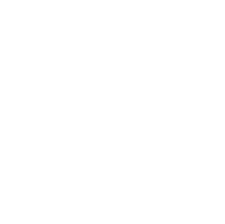What is the tone of the image?
Answer with a single word or short phrase according to what you see in the image.

Peaceful and organized